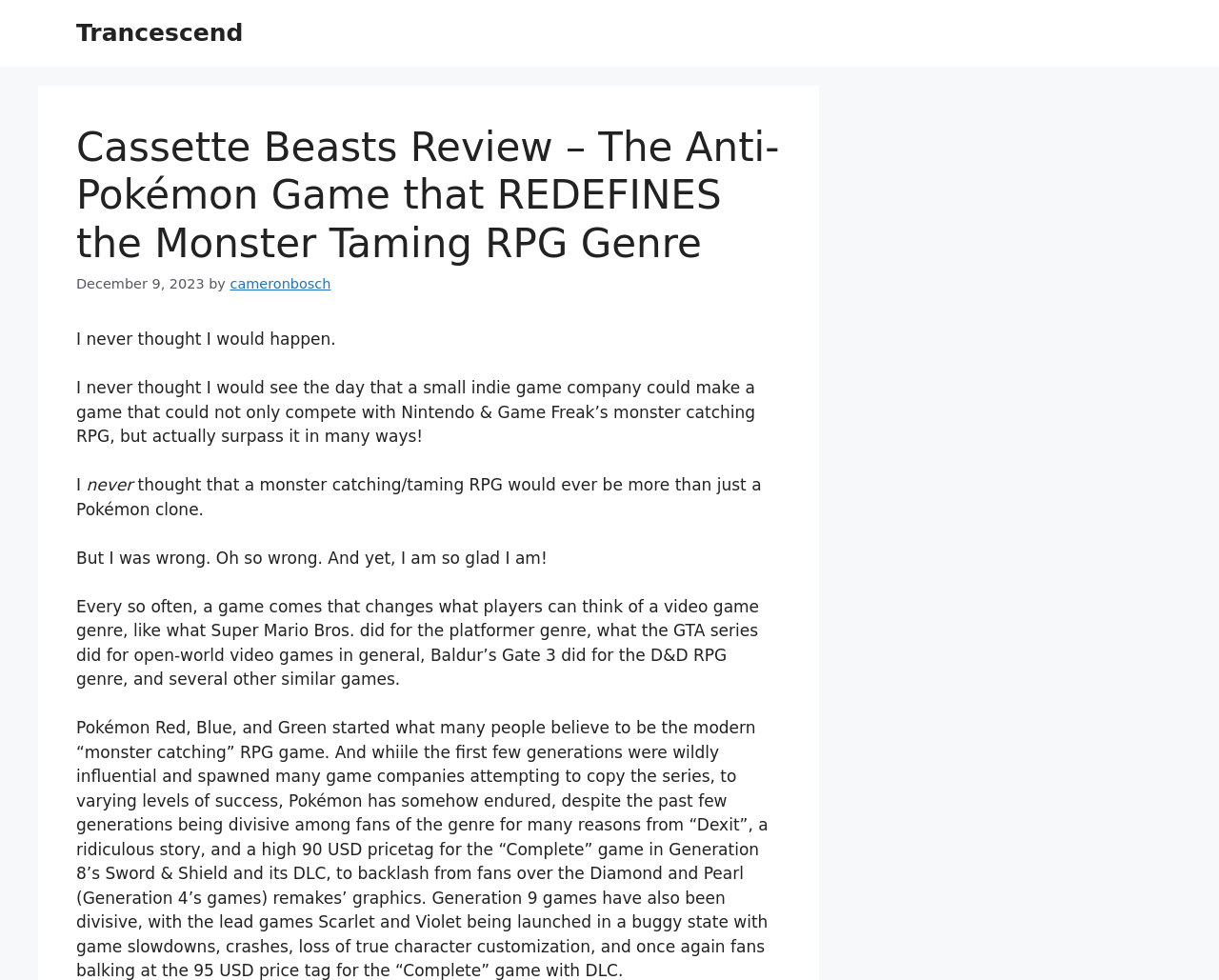Using the description: "cameronbosch", identify the bounding box of the corresponding UI element in the screenshot.

[0.189, 0.282, 0.271, 0.298]